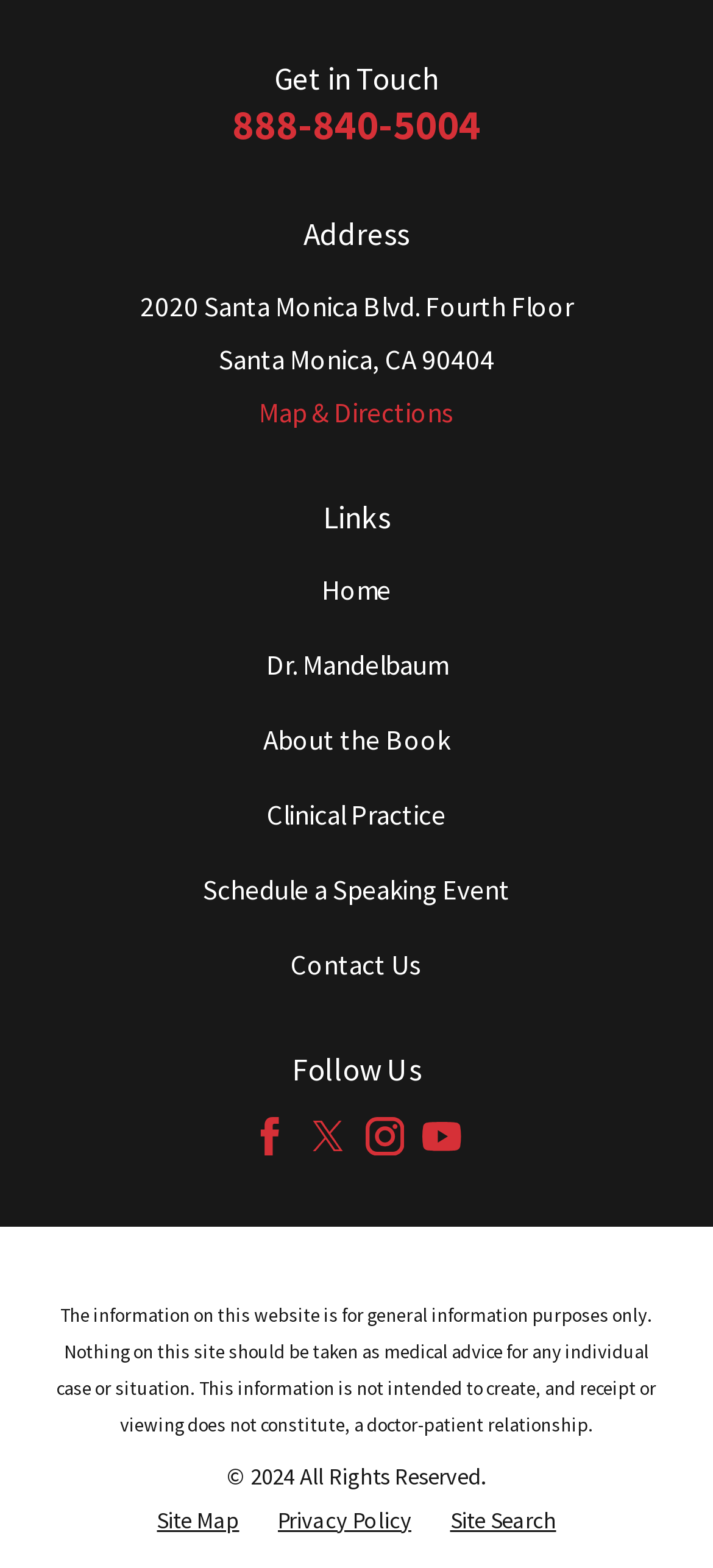Extract the bounding box coordinates for the HTML element that matches this description: "Map & Directions". The coordinates should be four float numbers between 0 and 1, i.e., [left, top, right, bottom].

[0.363, 0.251, 0.637, 0.273]